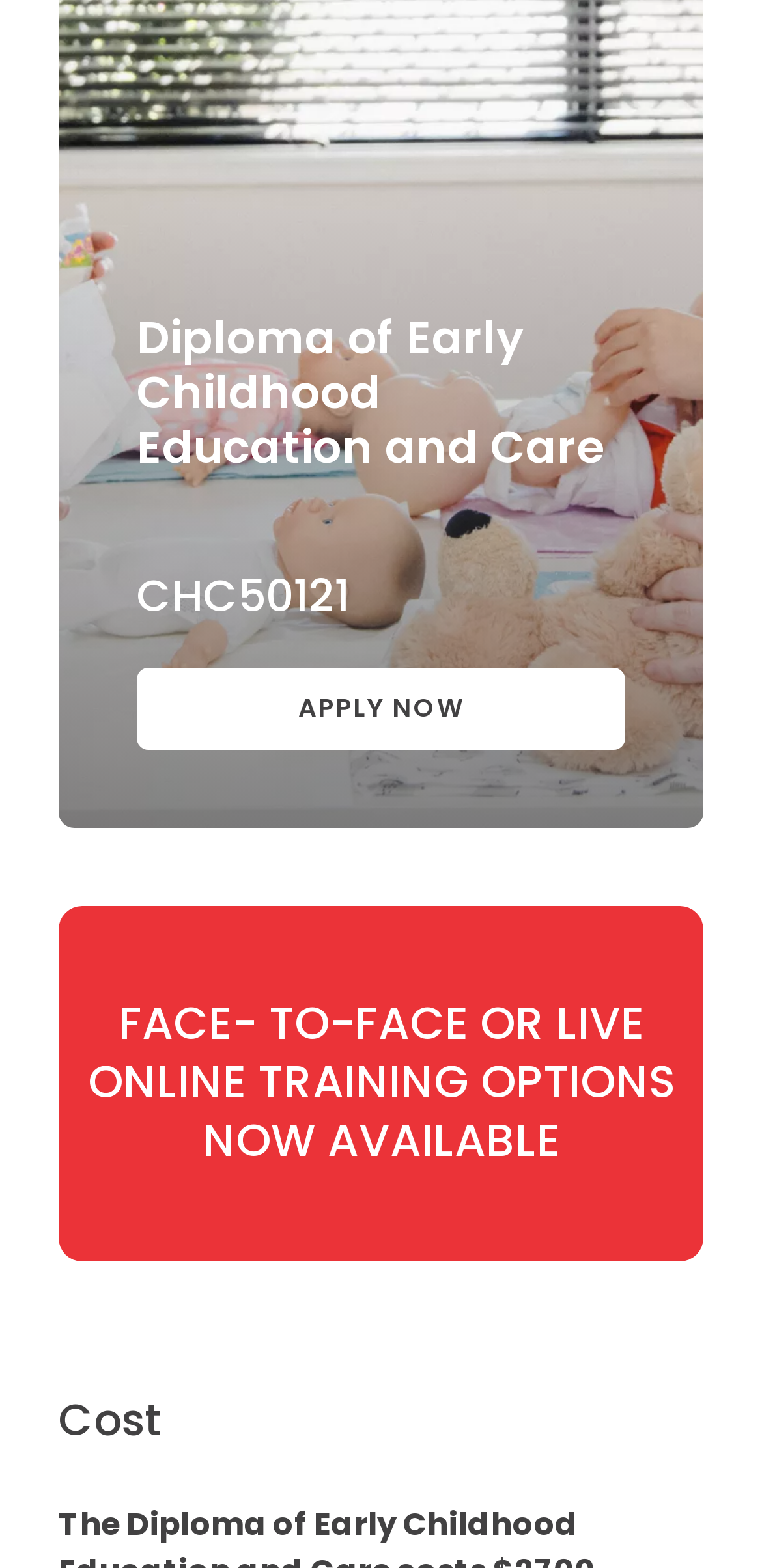Determine the bounding box for the described UI element: "FORMS".

[0.0, 0.019, 1.0, 0.1]